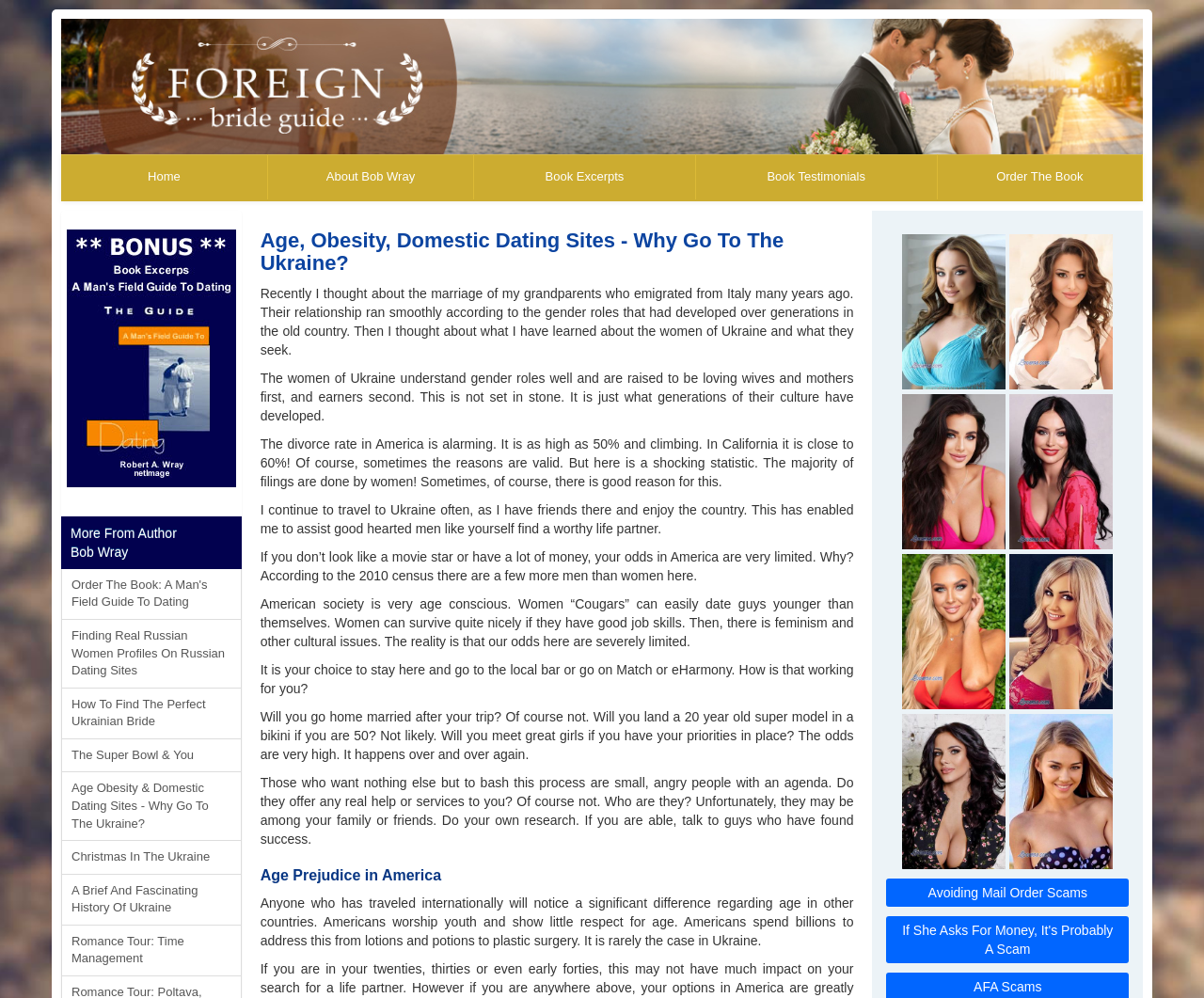Identify the bounding box coordinates of the area you need to click to perform the following instruction: "Click on December 2023".

None